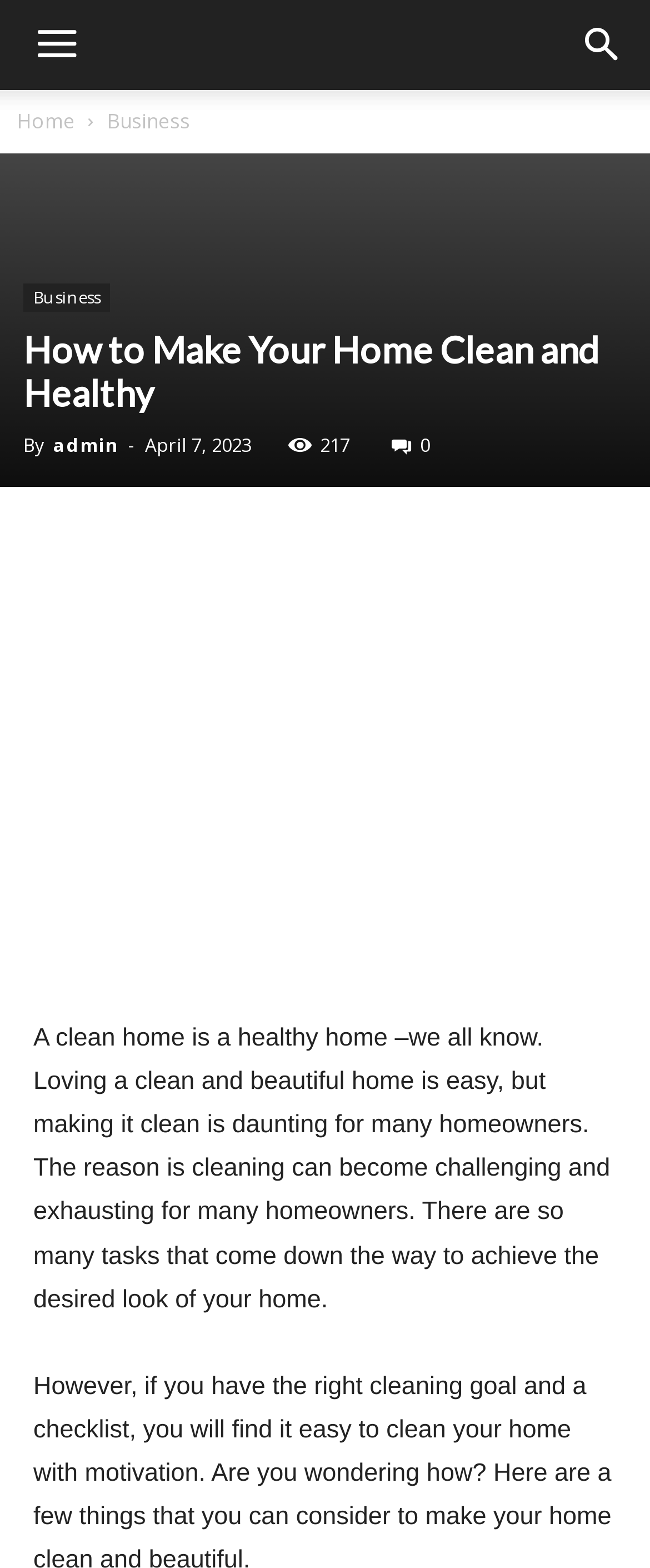Determine the bounding box coordinates of the clickable element to complete this instruction: "Click the Facebook link". Provide the coordinates in the format of four float numbers between 0 and 1, [left, top, right, bottom].

[0.051, 0.333, 0.154, 0.375]